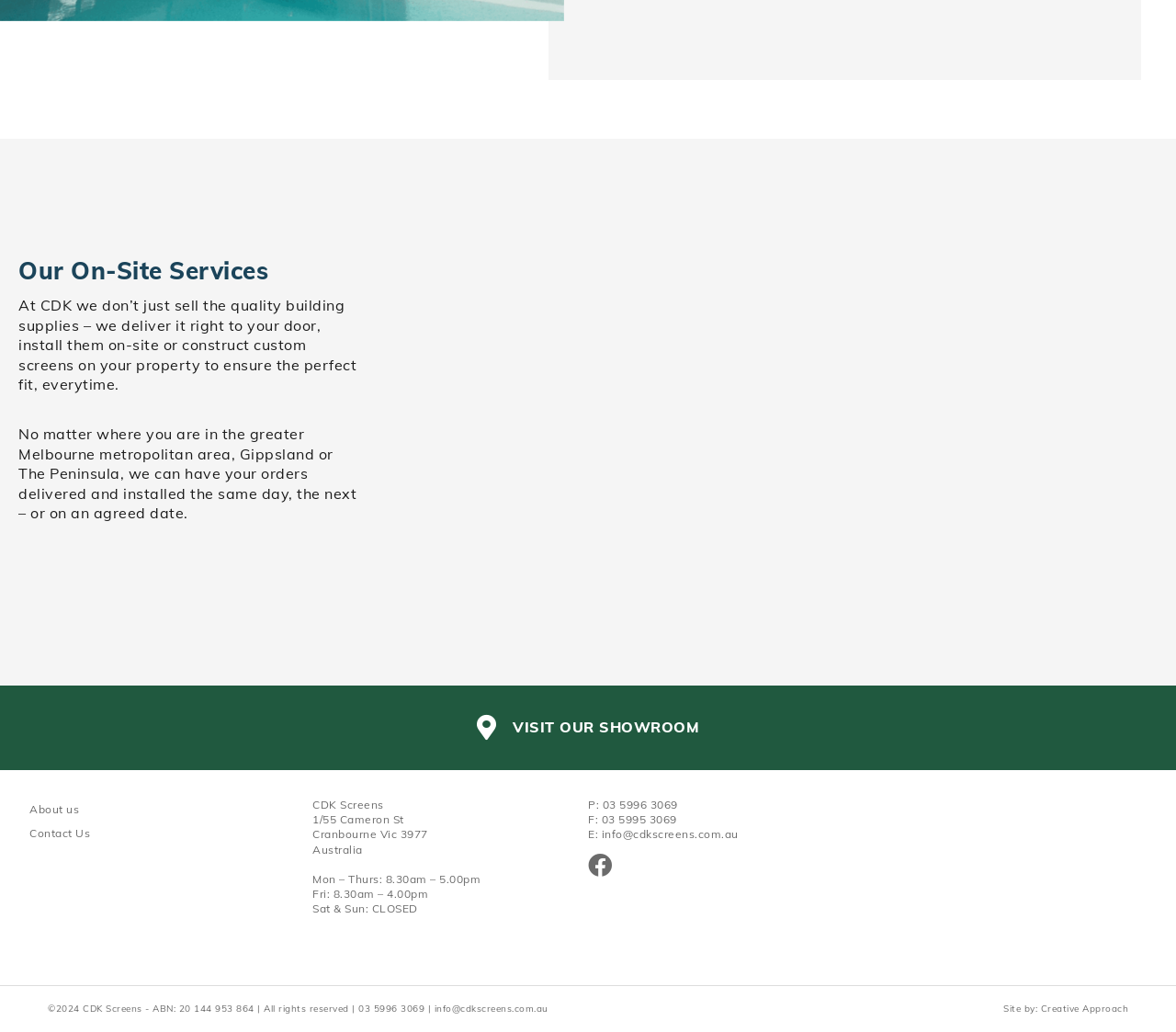Give a succinct answer to this question in a single word or phrase: 
What is the purpose of the on-site services?

Deliver and install building supplies